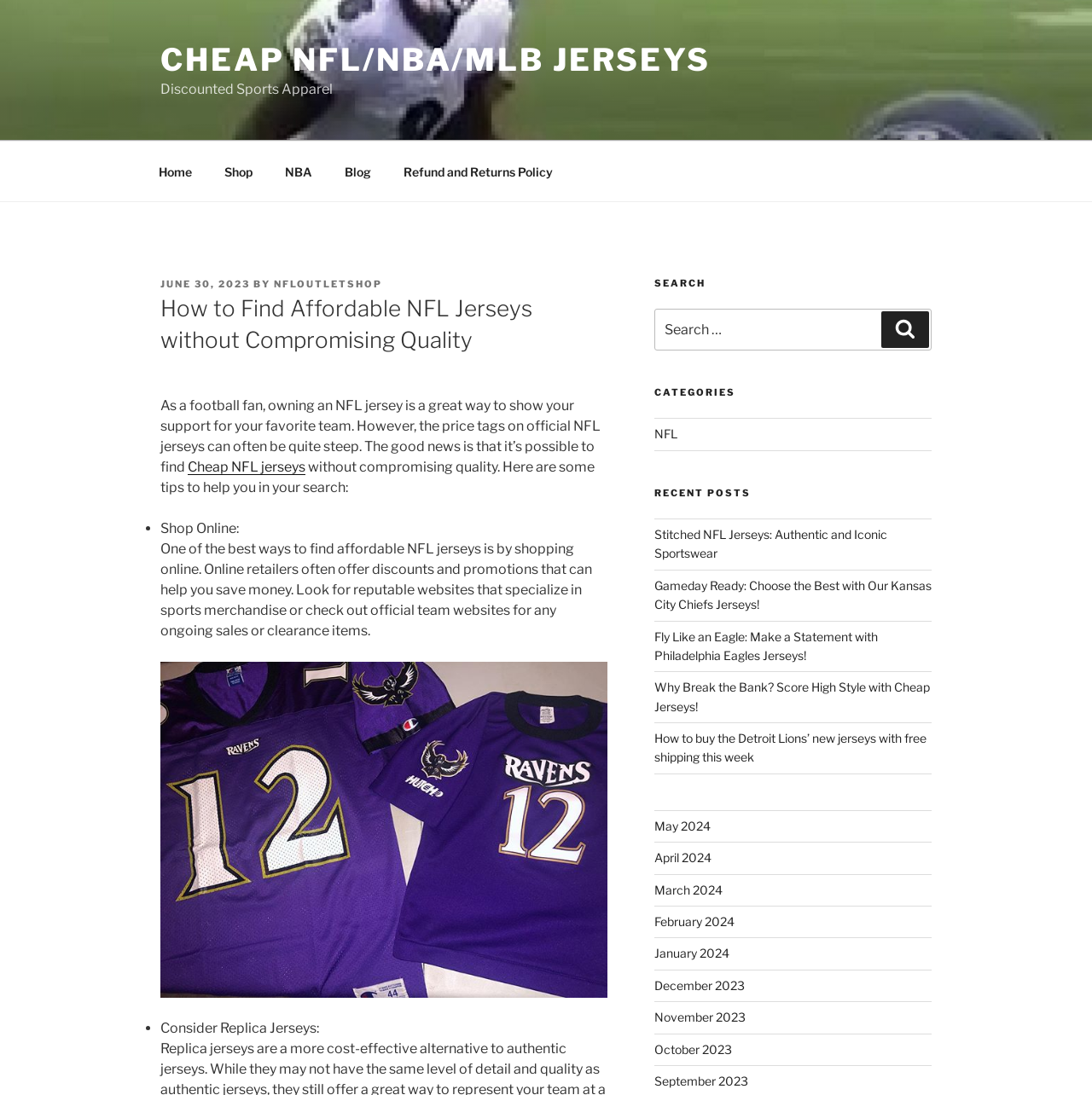Offer a comprehensive description of the webpage’s content and structure.

This webpage is about finding affordable NFL jerseys without compromising on quality. At the top, there is a navigation menu with links to "Home", "Shop", "NBA", "Blog", and "Refund and Returns Policy". Below the navigation menu, there is a header section with a title "How to Find Affordable NFL Jerseys without Compromising Quality" and a posted date "JUNE 30, 2023". 

The main content of the webpage is divided into sections. The first section starts with a paragraph of text explaining the importance of owning an NFL jersey and the high price tags of official jerseys. It then provides a link to "Cheap NFL jerseys" and continues with tips on how to find affordable jerseys. 

The first tip is to shop online, which is explained in a paragraph of text. Below this, there is an image. The second tip is to consider replica jerseys, which is also explained in a paragraph of text.

On the right side of the webpage, there are three sections: "SEARCH", "CATEGORIES", and "RECENT POSTS". The "SEARCH" section has a search box and a "Search" button. The "CATEGORIES" section has a link to "NFL". The "RECENT POSTS" section lists several recent posts with links to articles about NFL jerseys, including "Stitched NFL Jerseys: Authentic and Iconic Sportswear", "Gameday Ready: Choose the Best with Our Kansas City Chiefs Jerseys!", and others. 

At the bottom of the webpage, there are links to archived posts by month, from May 2024 to September 2023.